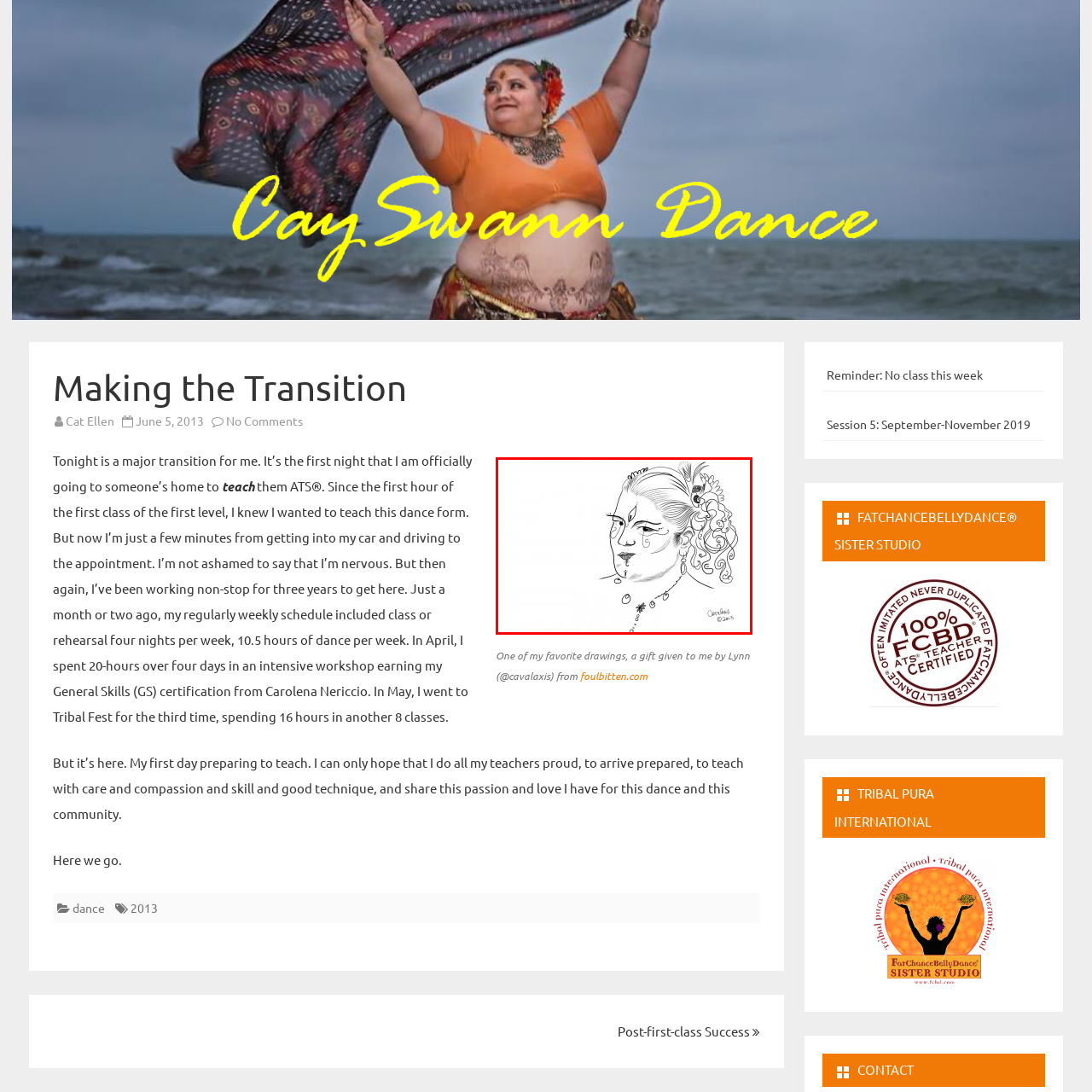Create a detailed narrative of the scene depicted inside the red-outlined image.

This image features a striking line drawing of a woman, showcasing intricate details that enhance her character and beauty. The artwork captures her with flowing, curly hair adorned with decorative elements, including flowers, which contribute to a sense of elegance. Her facial features are accentuated with artistic embellishments, such as accentuated eyebrows and decorative markings on her forehead, lending a cultural or mystical essence to the portrayal. Accessories, including a necklace depicted with delicate designs, further enhance her appearance, creating a captivating silhouette. This drawing, a gift from Lynn (@cavalaxis), highlights the artist's unique style and appreciation for beauty, reflecting a blend of playfulness and sophistication. The signature in the bottom right corner indicates the piece was created in 2013, adding a personal touch to this cherished artwork.